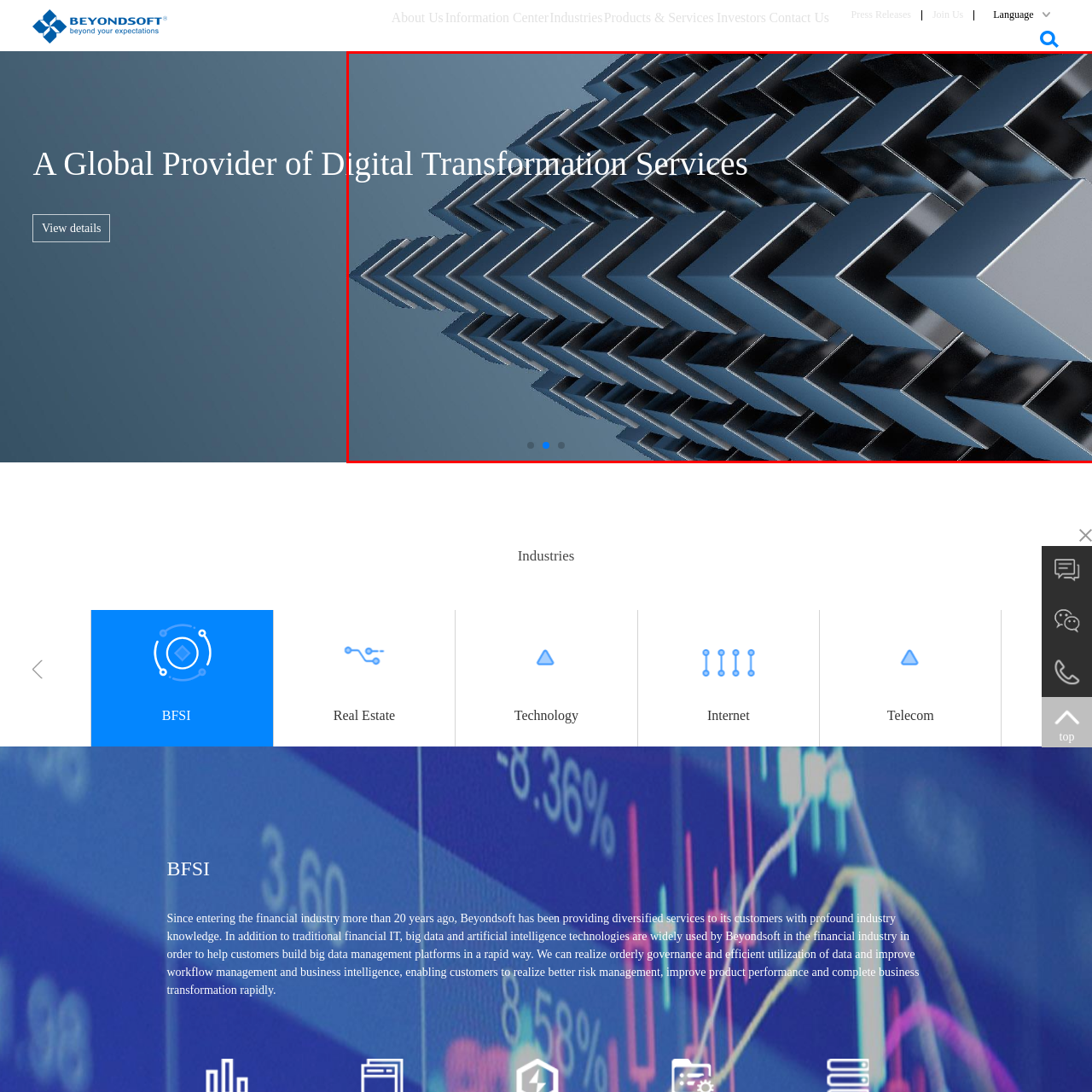What is the purpose of the graphical representation?
Take a look at the image highlighted by the red bounding box and provide a detailed answer to the question.

The graphical representation effectively conveys the concept of progress and advancement in the digital realm, making it suitable for a company involved in providing cutting-edge technological solutions.